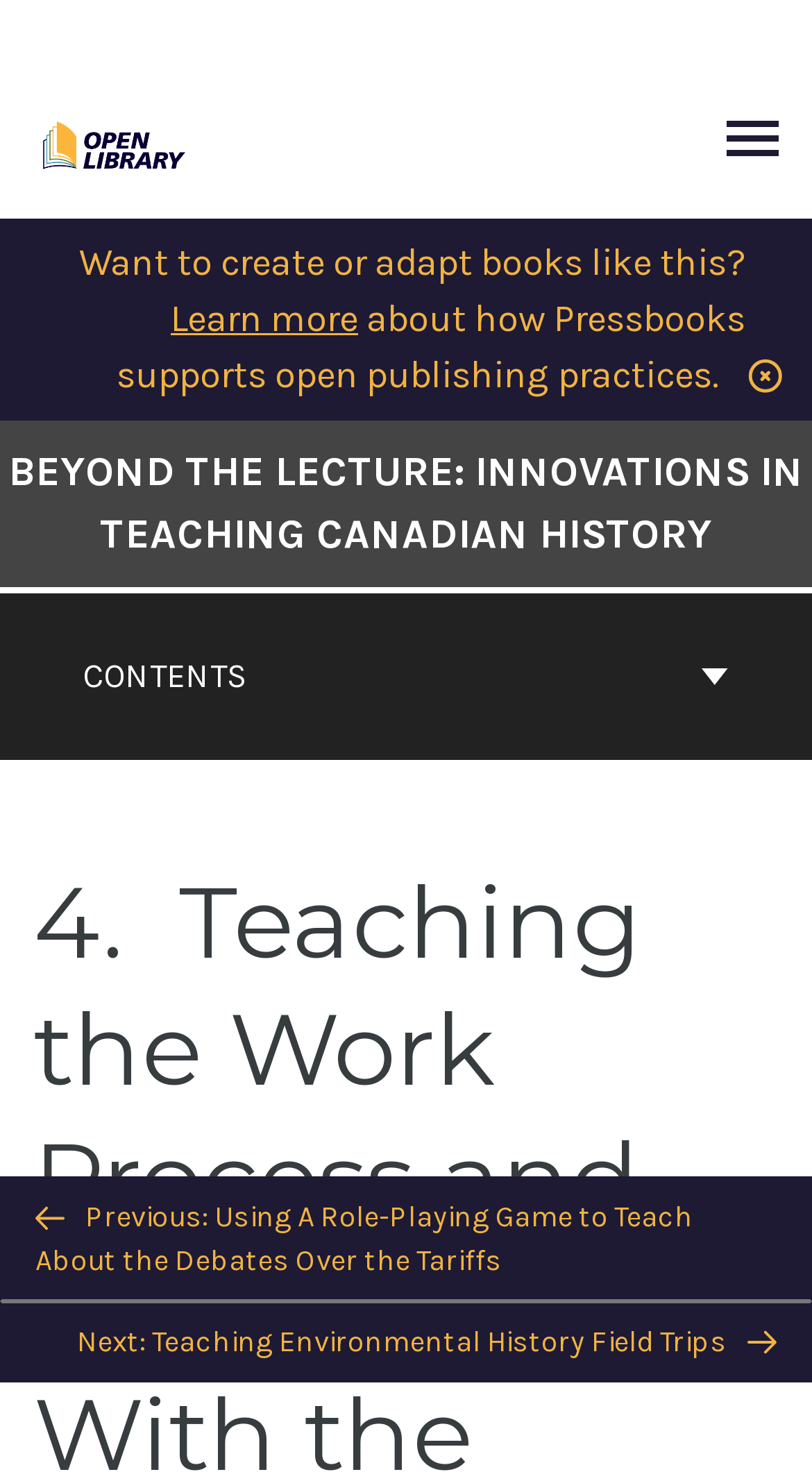Can you pinpoint the bounding box coordinates for the clickable element required for this instruction: "Toggle menu"? The coordinates should be four float numbers between 0 and 1, i.e., [left, top, right, bottom].

[0.895, 0.082, 0.959, 0.11]